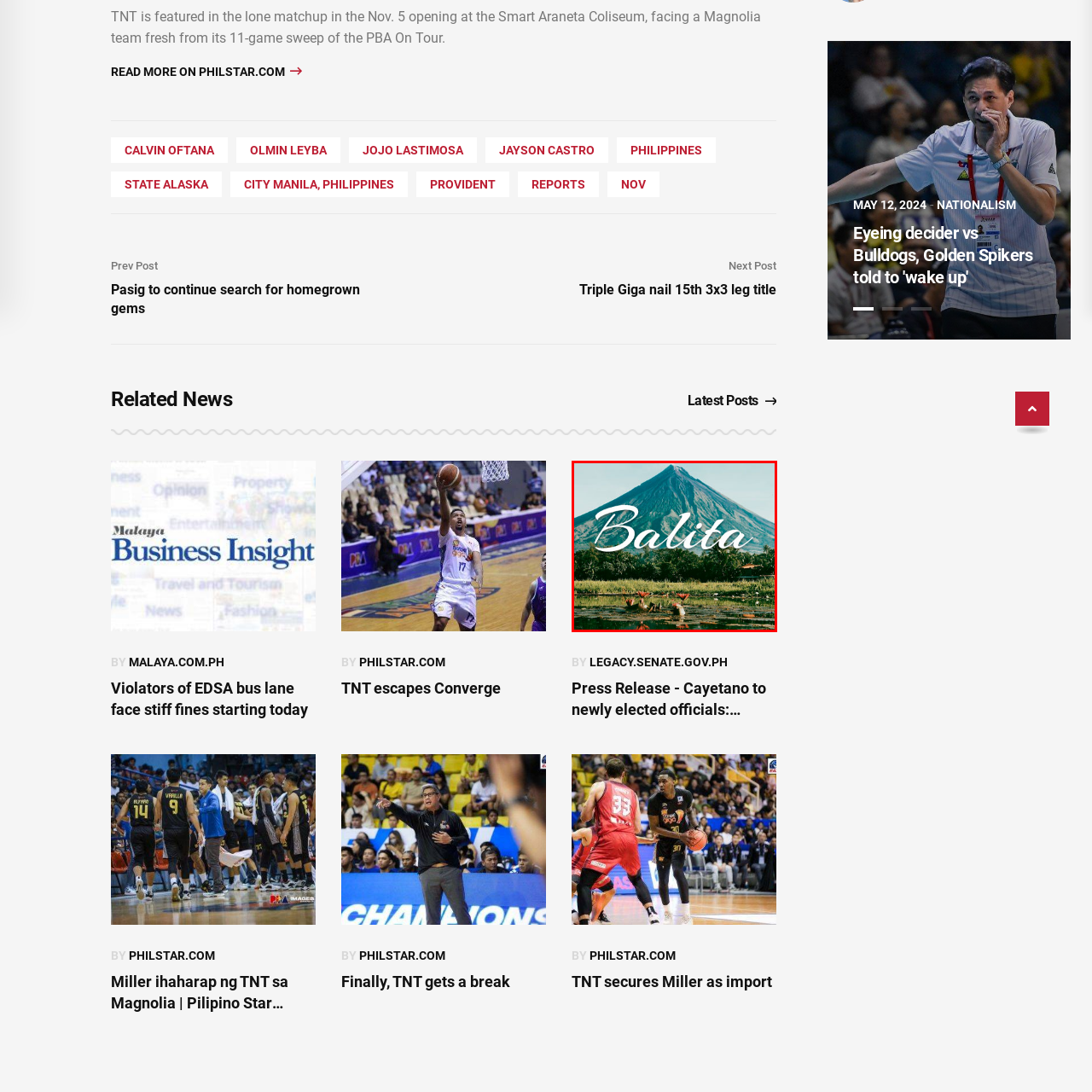Check the image marked by the red frame and reply to the question using one word or phrase:
What does the word 'Balita' suggest?

News or updates